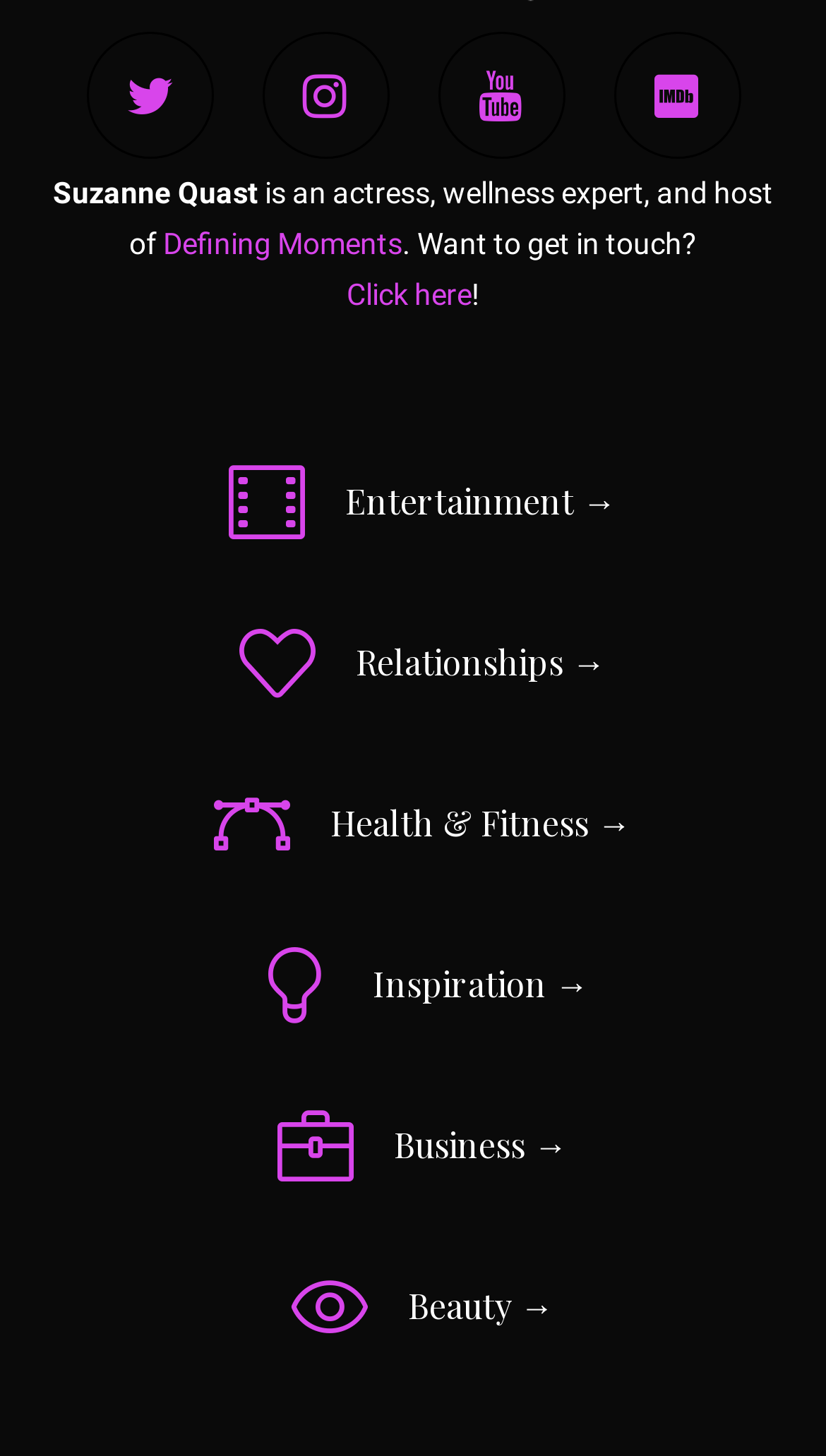Identify the bounding box of the UI element described as follows: "Health & Fitness →". Provide the coordinates as four float numbers in the range of 0 to 1 [left, top, right, bottom].

[0.236, 0.54, 0.764, 0.592]